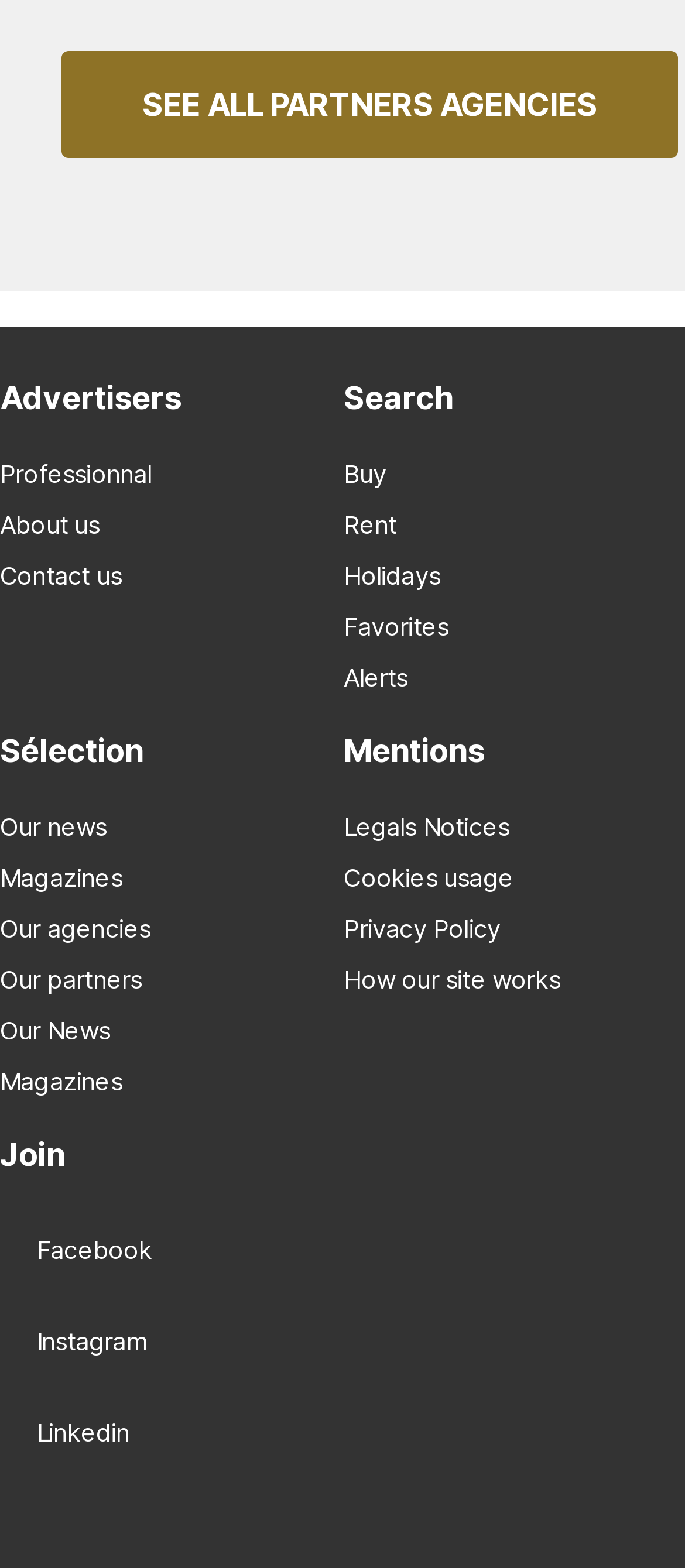Bounding box coordinates must be specified in the format (top-left x, top-left y, bottom-right x, bottom-right y). All values should be floating point numbers between 0 and 1. What are the bounding box coordinates of the UI element described as: Magazines

[0.0, 0.613, 0.212, 0.661]